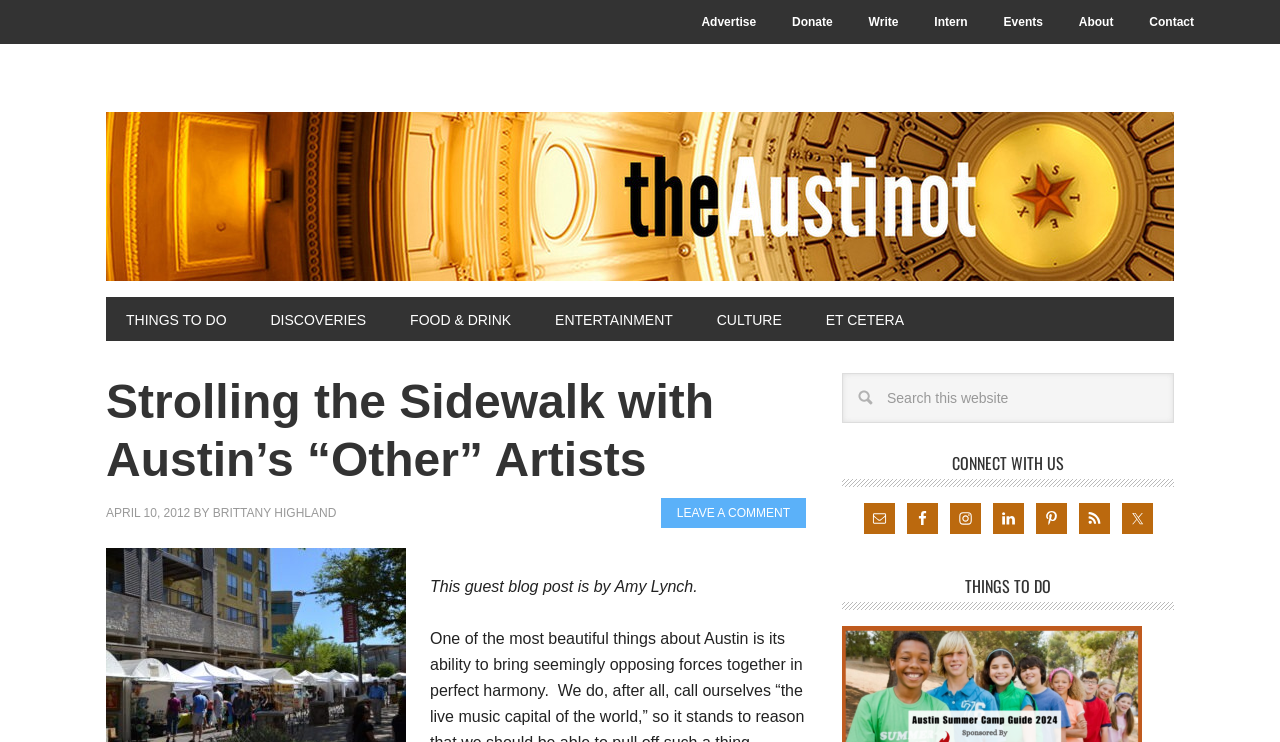Please provide a one-word or short phrase answer to the question:
How can users connect with the blog?

Email, Facebook, Instagram, LinkedIn, Pinterest, RSS, Twitter